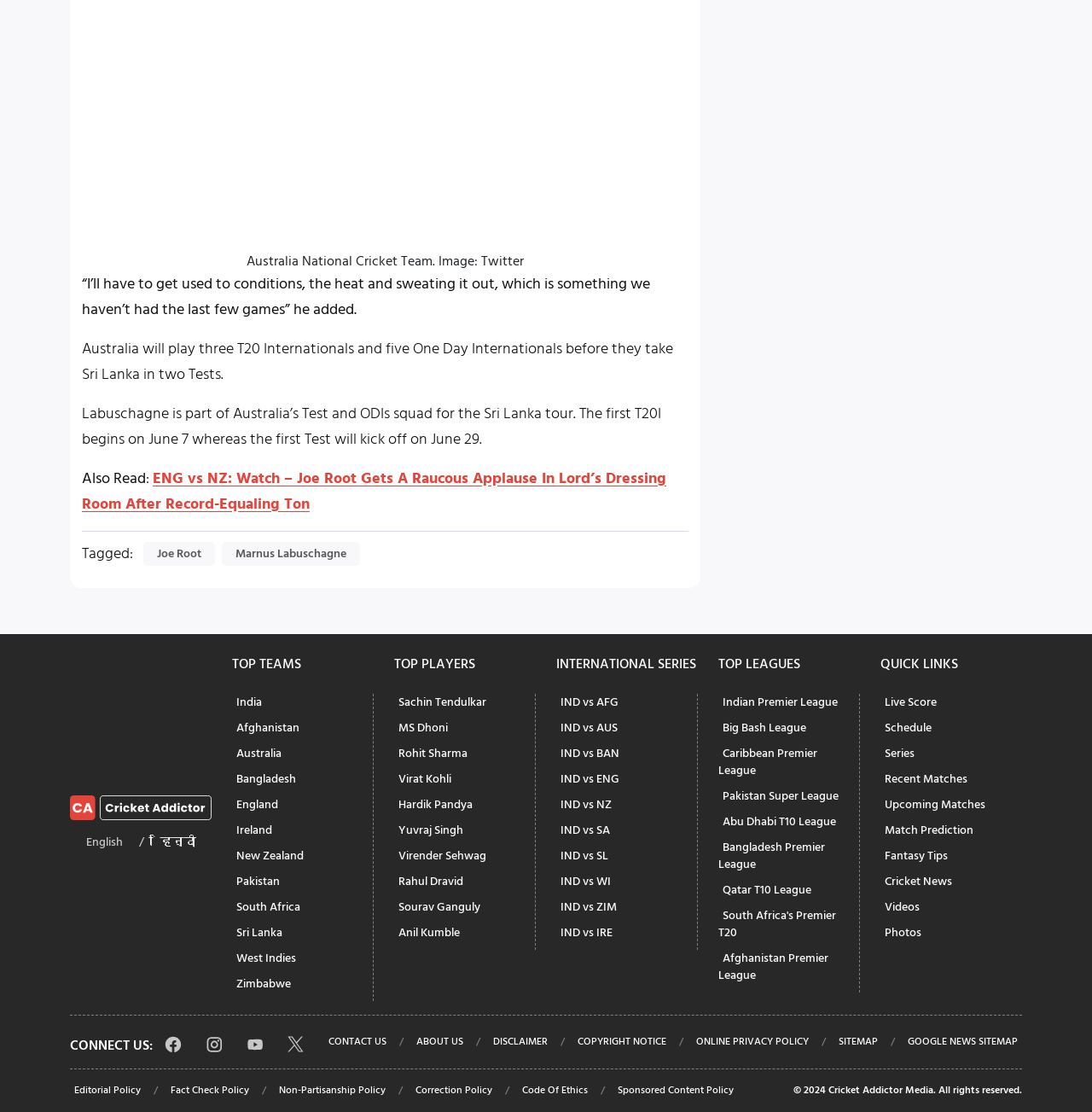What is the name of the cricket team in the image?
Please provide a single word or phrase as the answer based on the screenshot.

Australia National Cricket Team